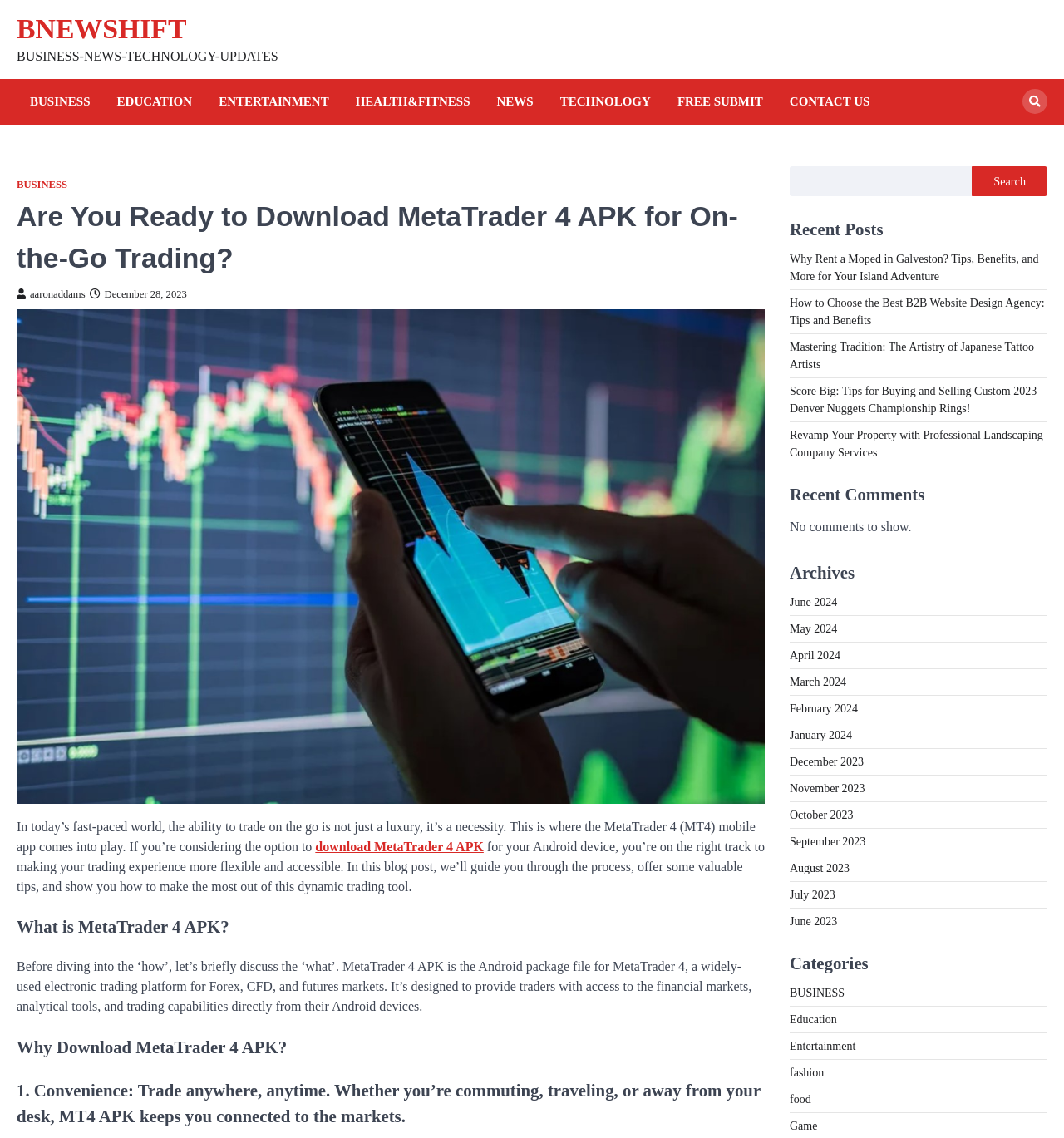Determine the bounding box coordinates for the clickable element required to fulfill the instruction: "Click on the 'download MetaTrader 4 APK' link". Provide the coordinates as four float numbers between 0 and 1, i.e., [left, top, right, bottom].

[0.296, 0.737, 0.455, 0.75]